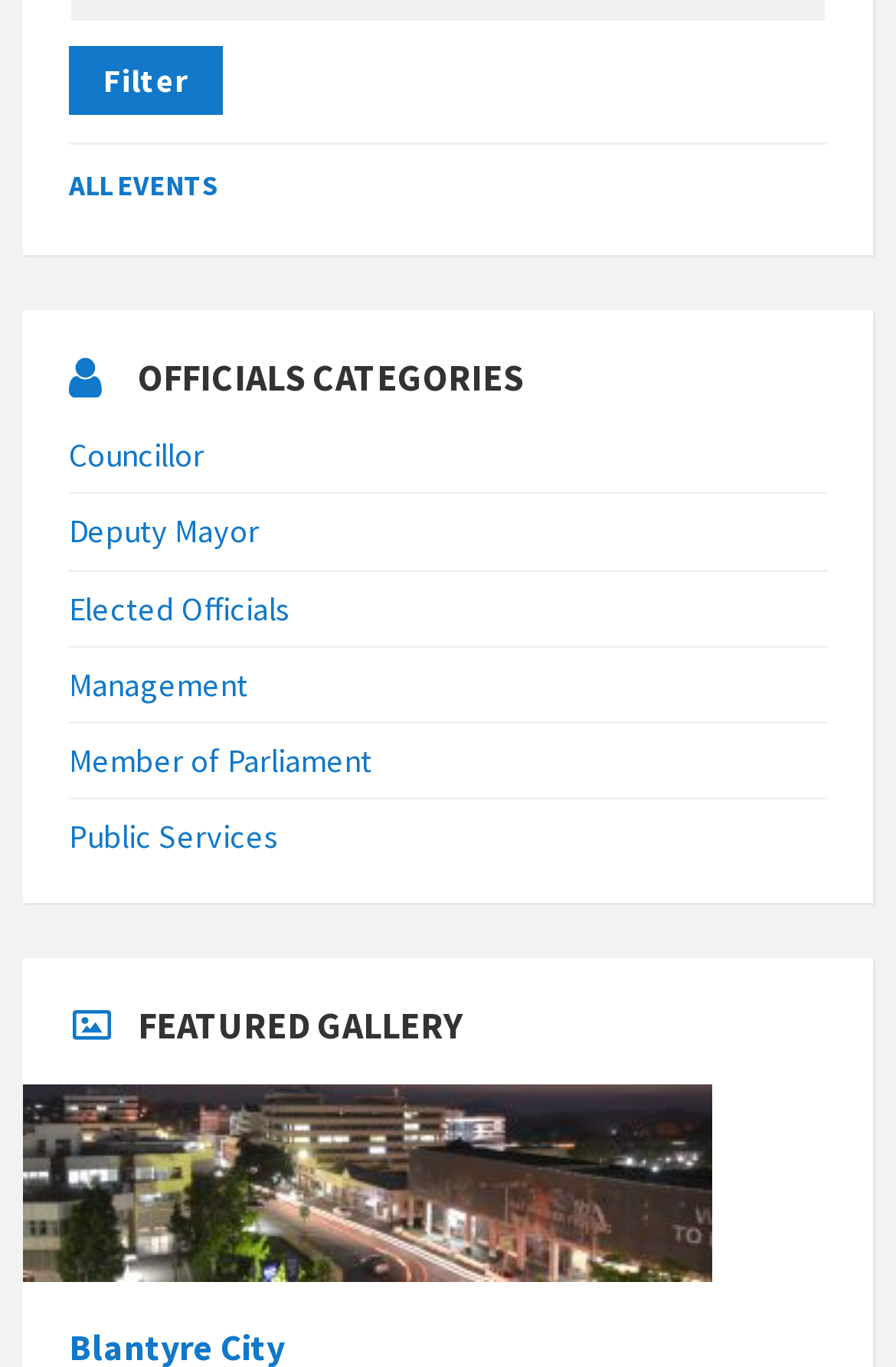Kindly determine the bounding box coordinates of the area that needs to be clicked to fulfill this instruction: "View the image".

[0.026, 0.793, 0.795, 0.937]